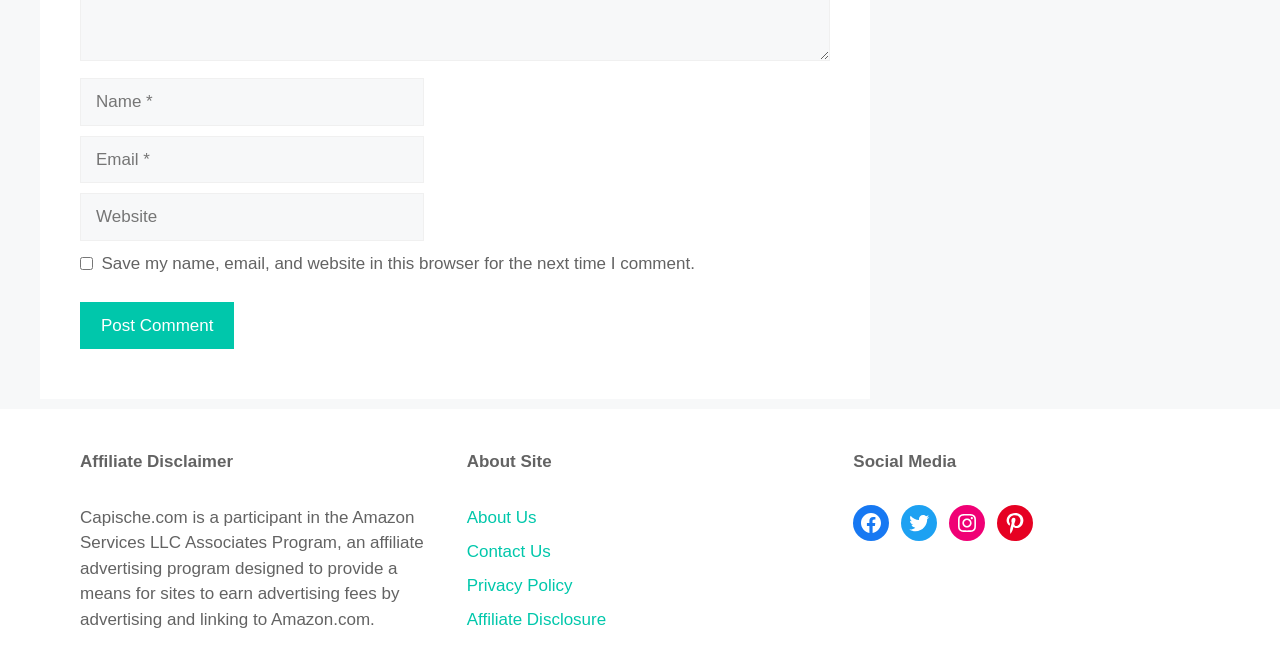Given the webpage screenshot and the description, determine the bounding box coordinates (top-left x, top-left y, bottom-right x, bottom-right y) that define the location of the UI element matching this description: About Us

[0.365, 0.769, 0.419, 0.798]